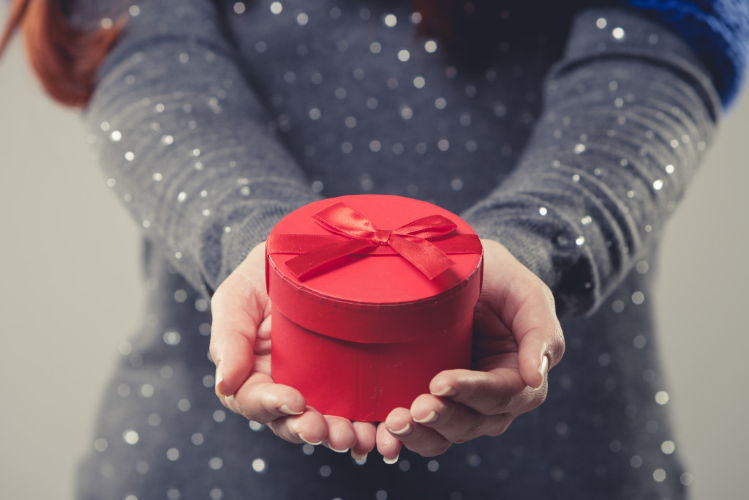What is the individual wearing?
Please provide a detailed and comprehensive answer to the question.

According to the caption, the person is wearing a 'dark grey sweater sprinkled with light reflective spots', which adds a festive touch to the scene.